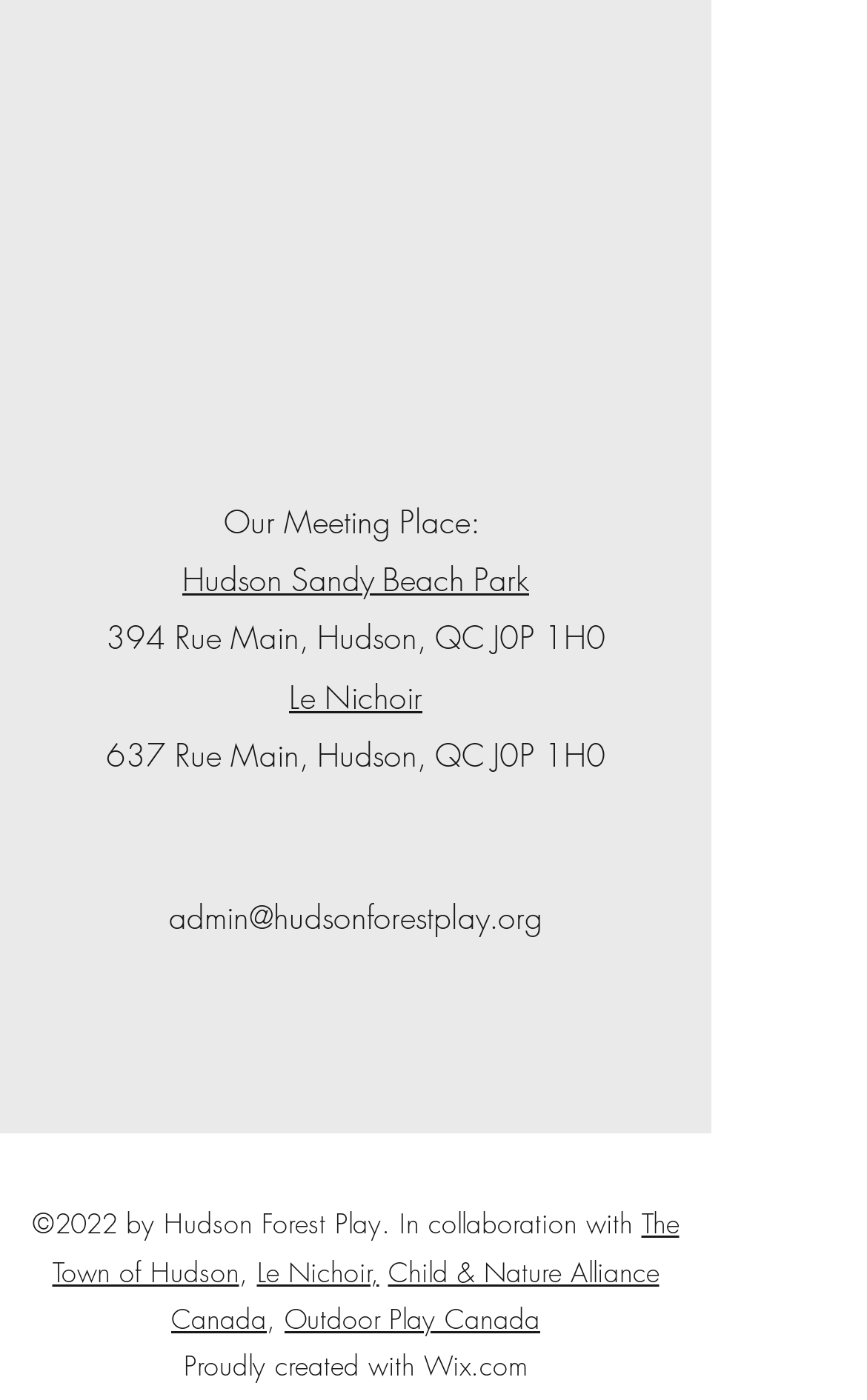How many social media links are there?
Give a detailed and exhaustive answer to the question.

The question asks for the number of social media links, which can be found in the list 'Social Bar' with bounding box coordinates [0.305, 0.708, 0.51, 0.74]. There are three links: 'Google Places', 'Facebook', and 'Instagram'. Therefore, the answer is 3.